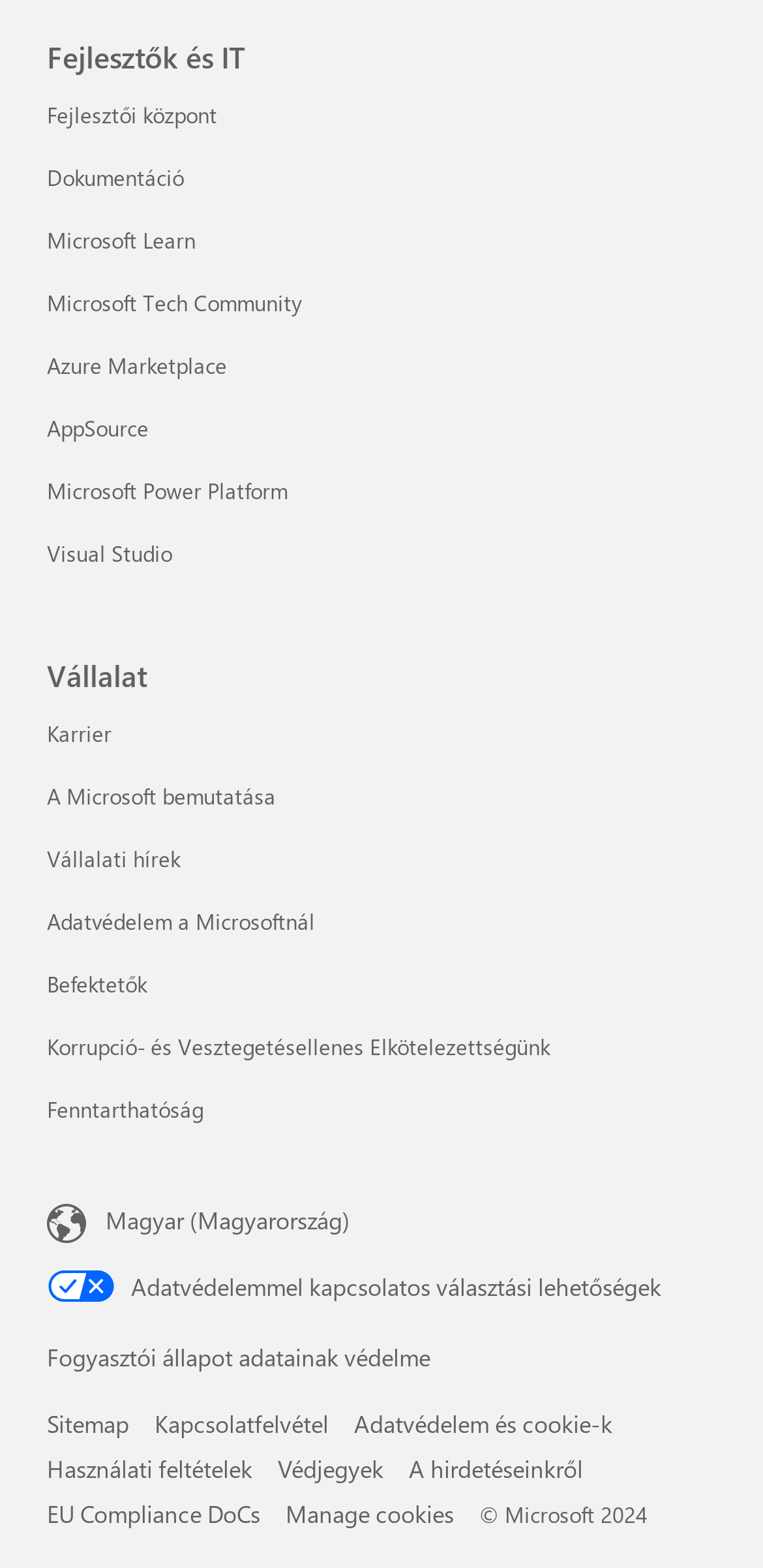Bounding box coordinates should be provided in the format (top-left x, top-left y, bottom-right x, bottom-right y) with all values between 0 and 1. Identify the bounding box for this UI element: Microsoft Tech Community

[0.062, 0.184, 0.395, 0.202]